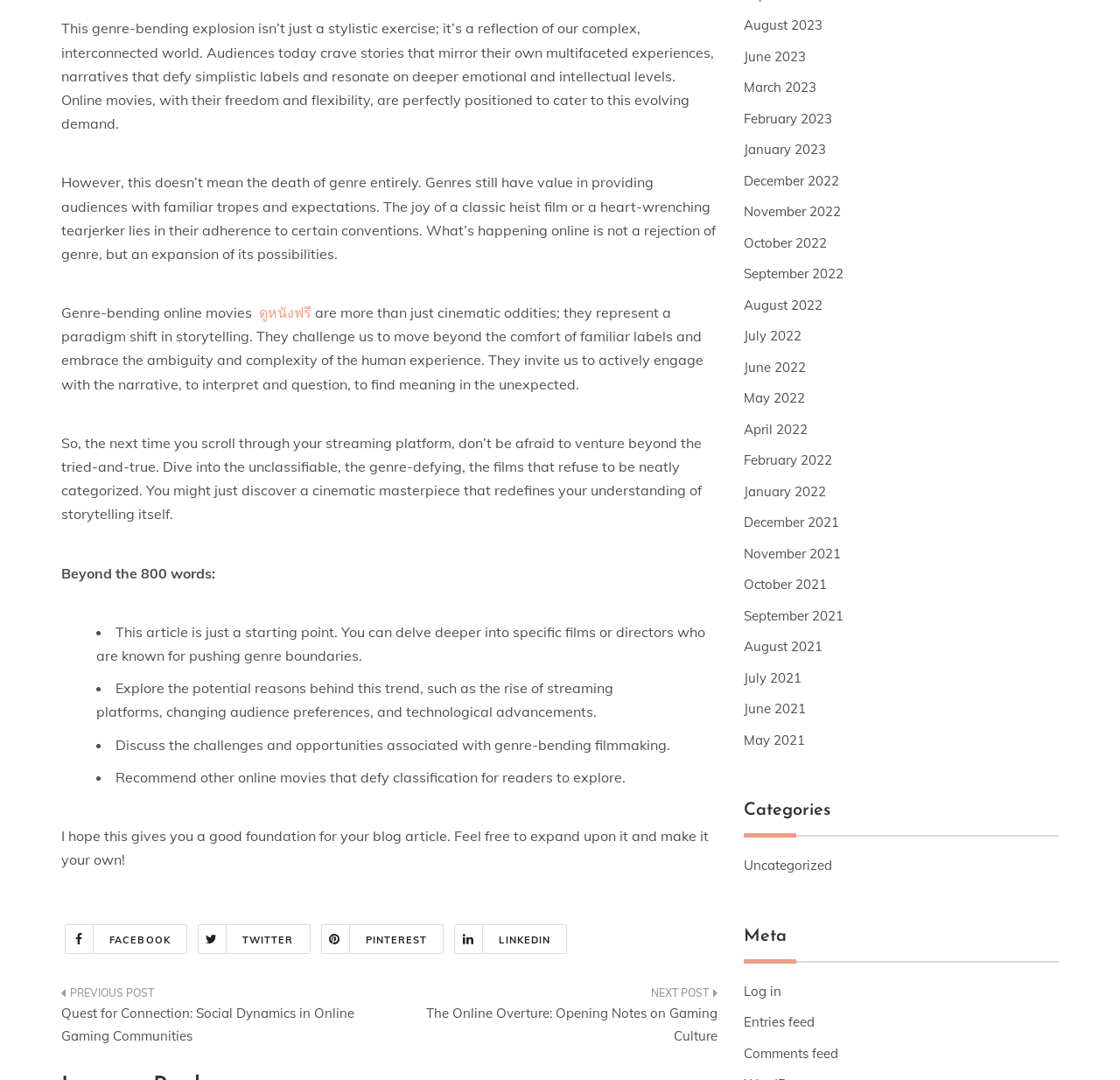Refer to the image and provide an in-depth answer to the question: 
What is the tone of the article?

The tone of the article is informative and encouraging, as the author provides information about genre-bending online movies and encourages readers to explore and engage with them, as seen in the text 'So, the next time you scroll through your streaming platform, don’t be afraid to venture beyond the tried-and-true.'